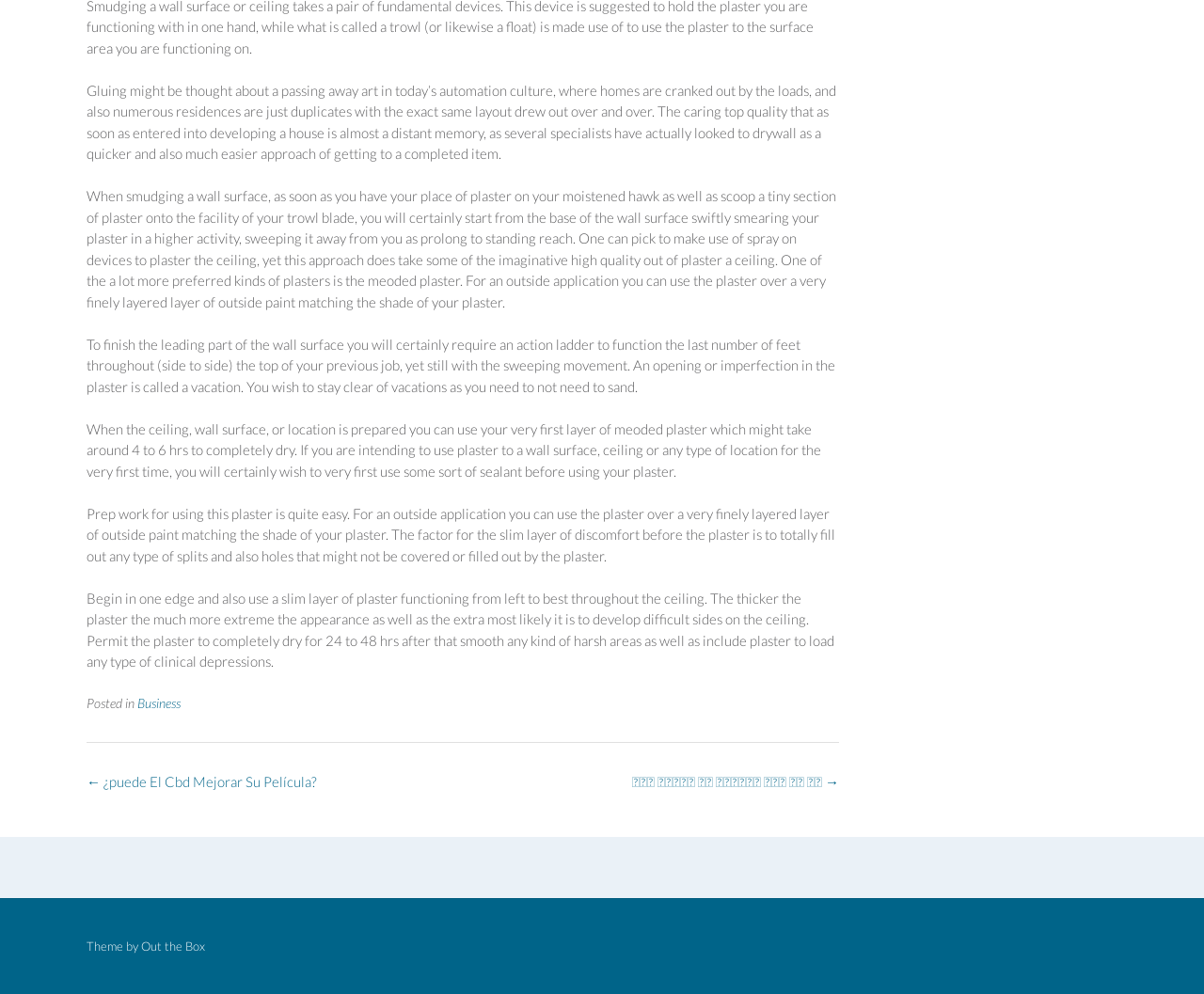What is the purpose of applying a sealant before plastering?
Kindly answer the question with as much detail as you can.

According to the webpage, applying a sealant before plastering is necessary to fill out any splits and holes that might not be covered or filled out by the plaster, ensuring a smooth and even surface.